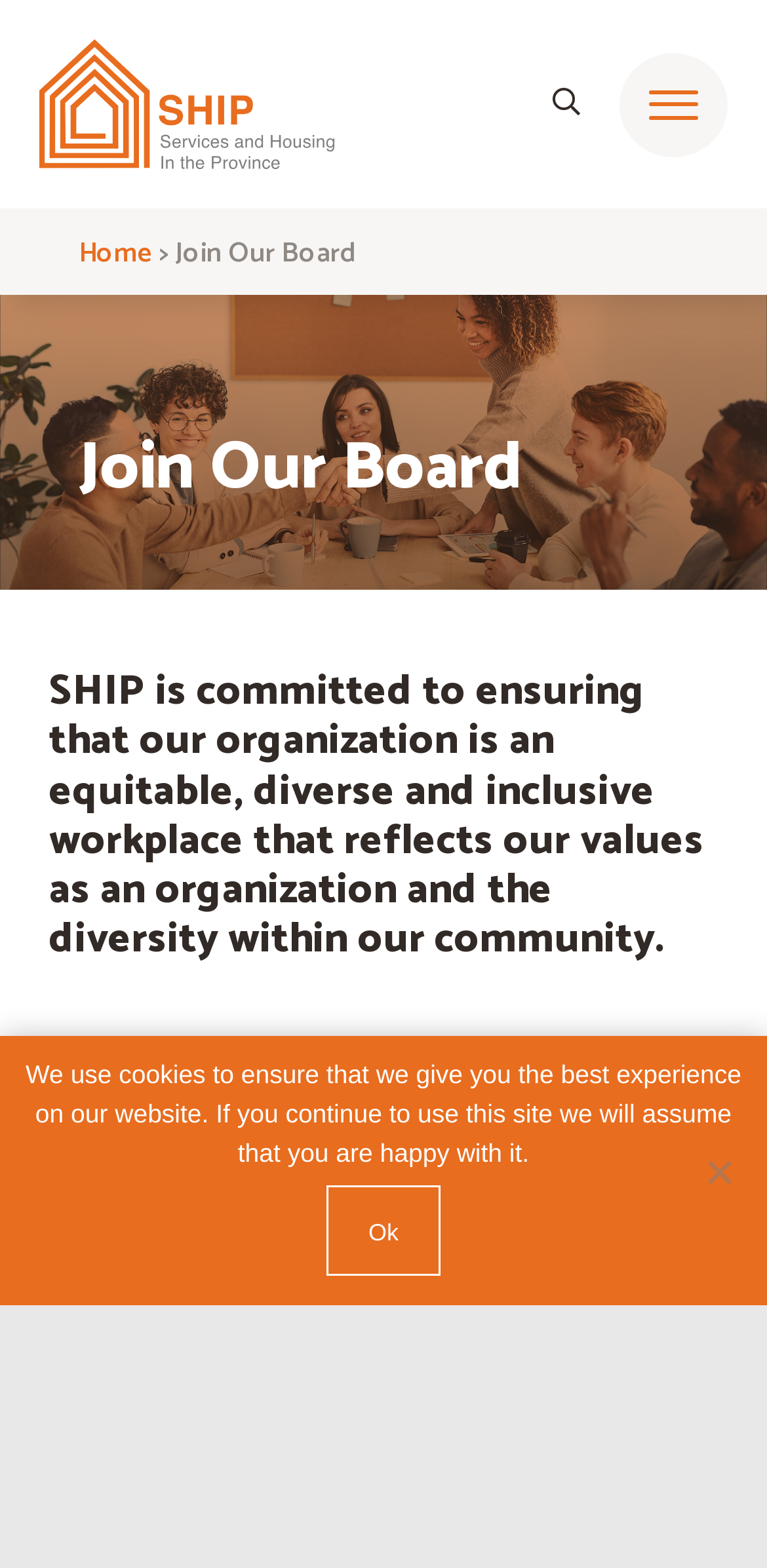Answer succinctly with a single word or phrase:
What is the name of the organization?

SHIP